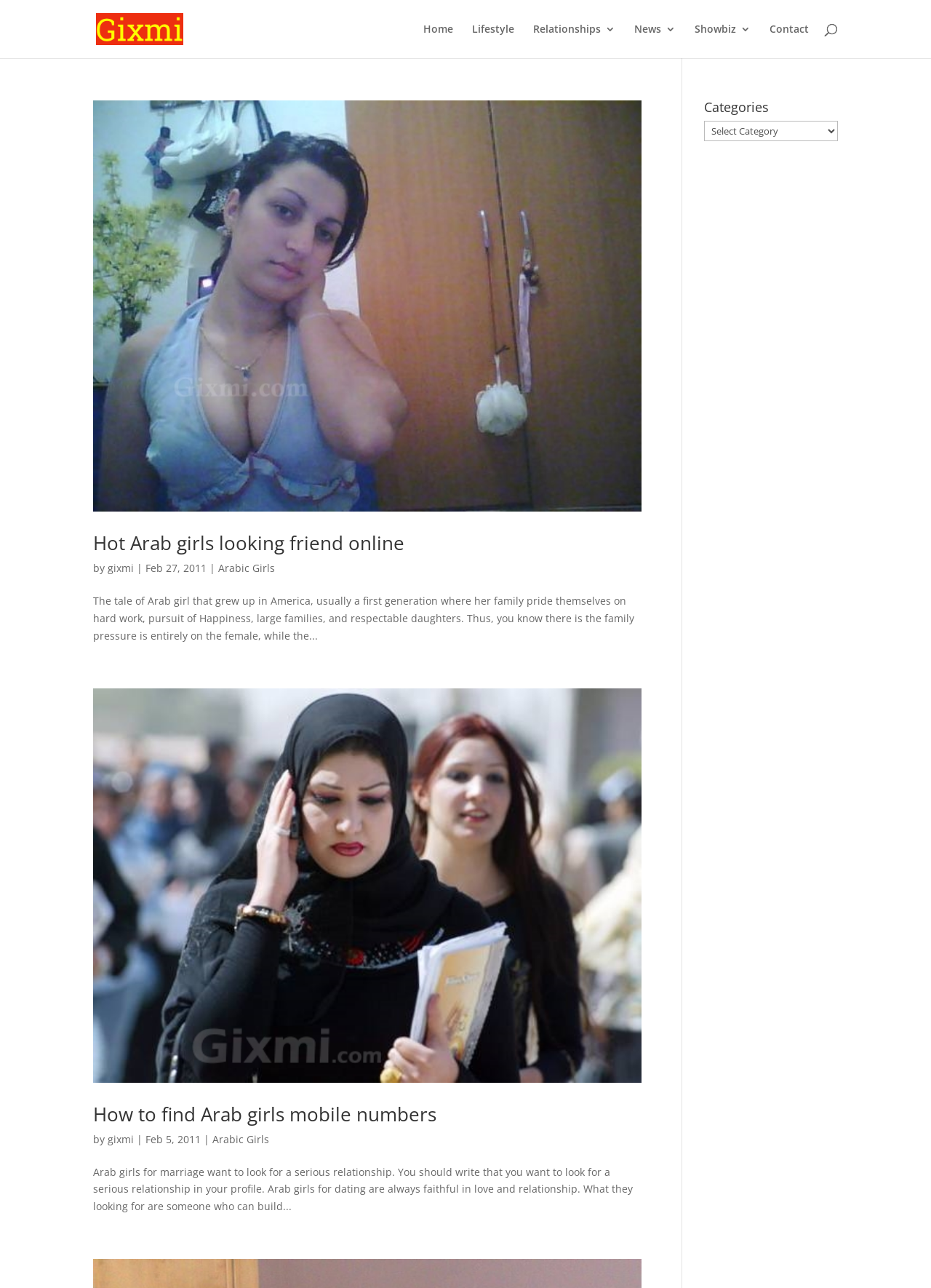Please determine the bounding box coordinates of the element's region to click in order to carry out the following instruction: "Click on the Home link". The coordinates should be four float numbers between 0 and 1, i.e., [left, top, right, bottom].

[0.455, 0.019, 0.487, 0.045]